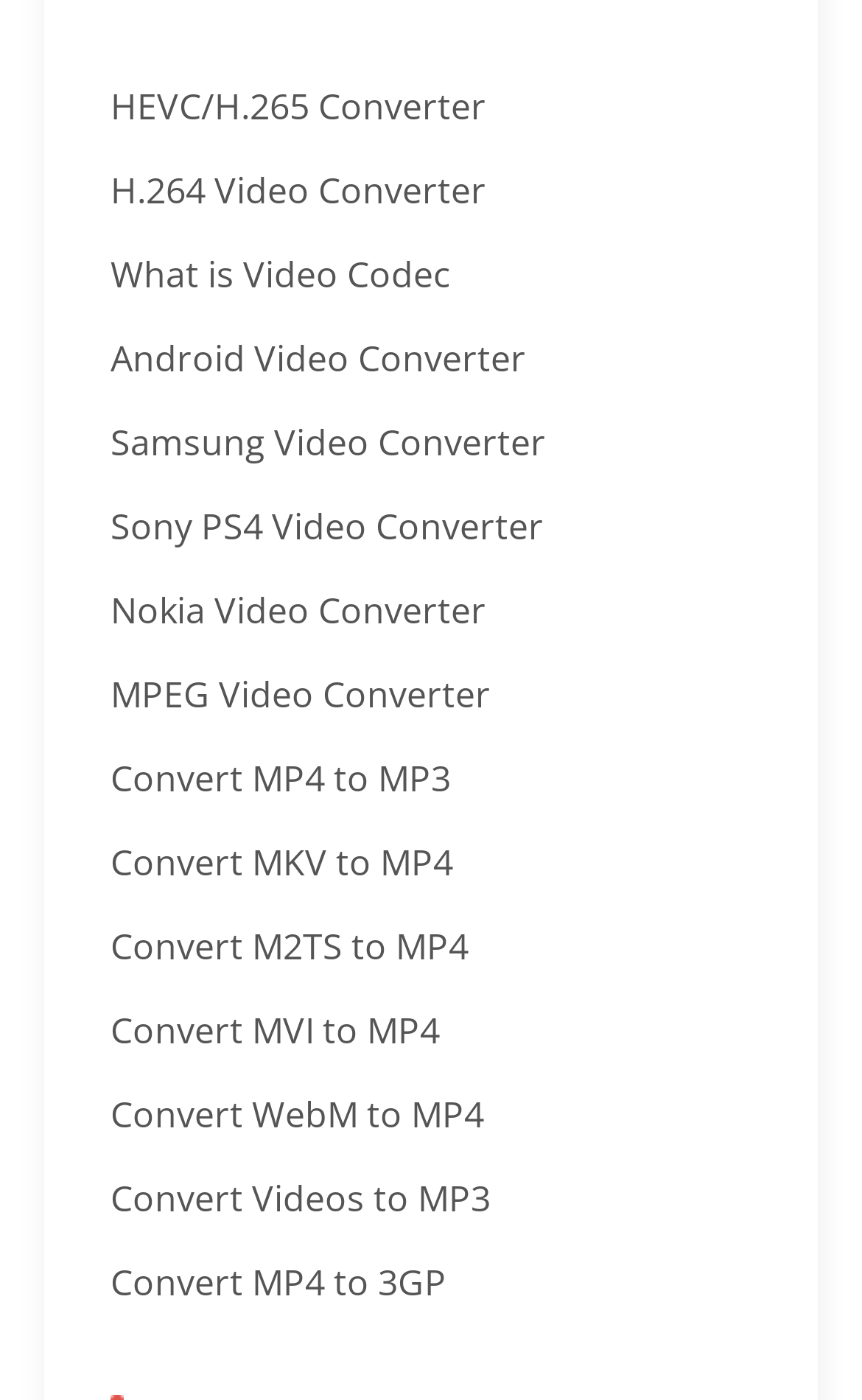Show the bounding box coordinates for the element that needs to be clicked to execute the following instruction: "Learn about HEVC/H.265 Converter". Provide the coordinates in the form of four float numbers between 0 and 1, i.e., [left, top, right, bottom].

[0.128, 0.053, 0.564, 0.097]